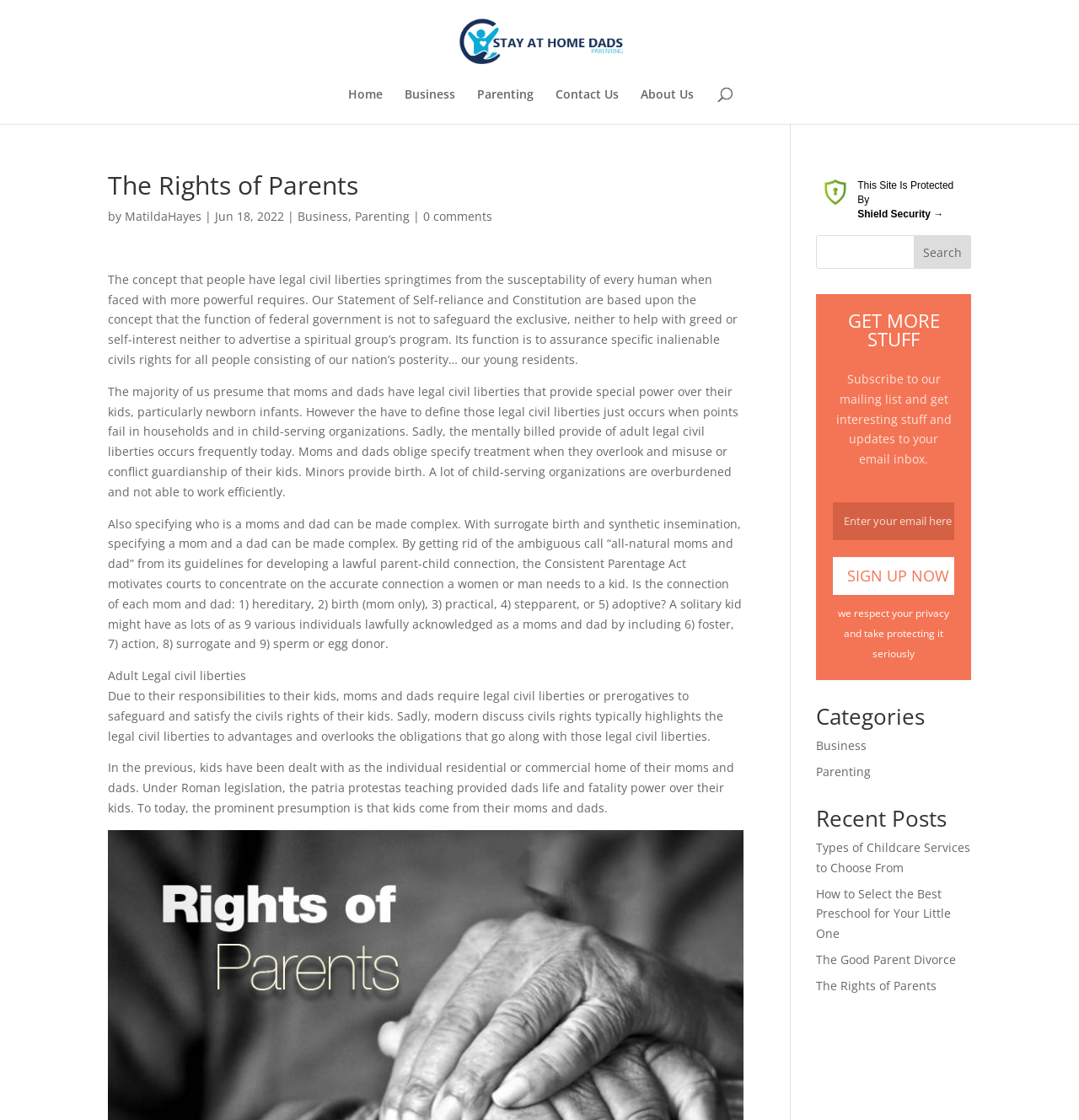Find the bounding box coordinates for the HTML element described in this sentence: "Business". Provide the coordinates as four float numbers between 0 and 1, in the format [left, top, right, bottom].

[0.276, 0.186, 0.323, 0.2]